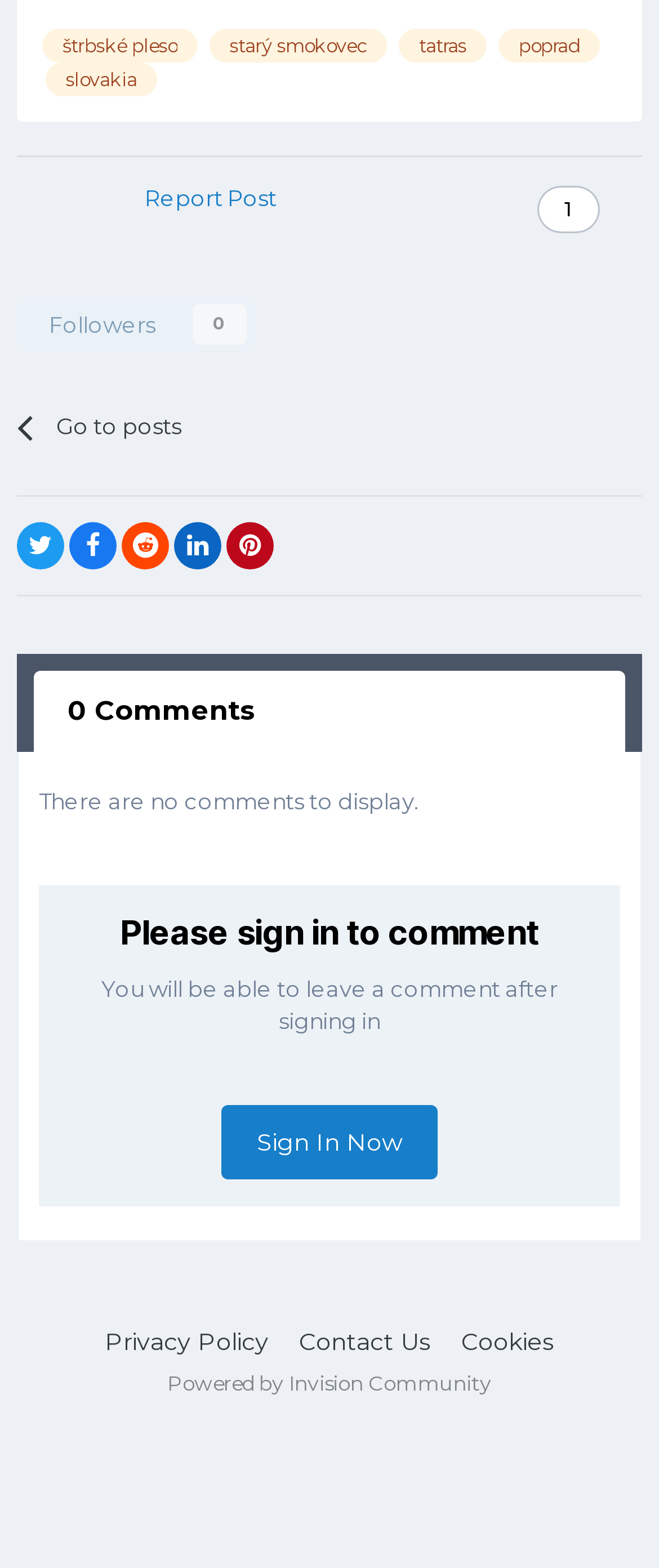Identify the bounding box coordinates of the section that should be clicked to achieve the task described: "view September 2023".

None